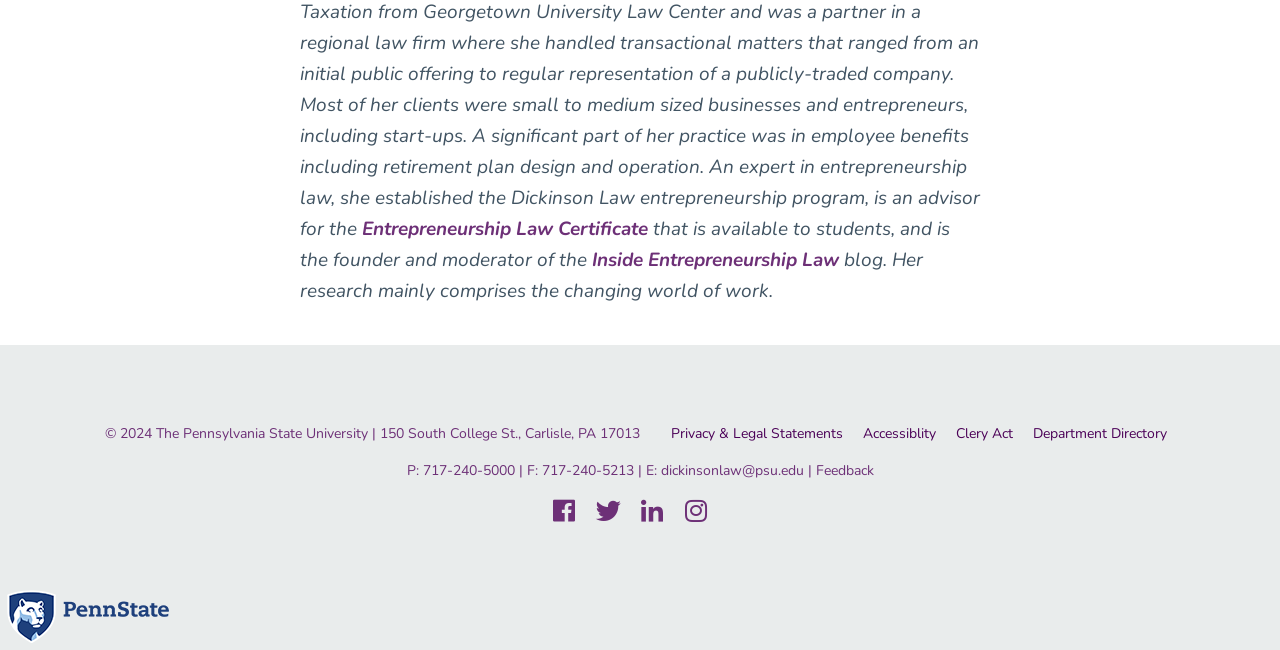Please identify the bounding box coordinates of the clickable region that I should interact with to perform the following instruction: "Contact via phone number 717-240-5000". The coordinates should be expressed as four float numbers between 0 and 1, i.e., [left, top, right, bottom].

[0.33, 0.709, 0.405, 0.738]